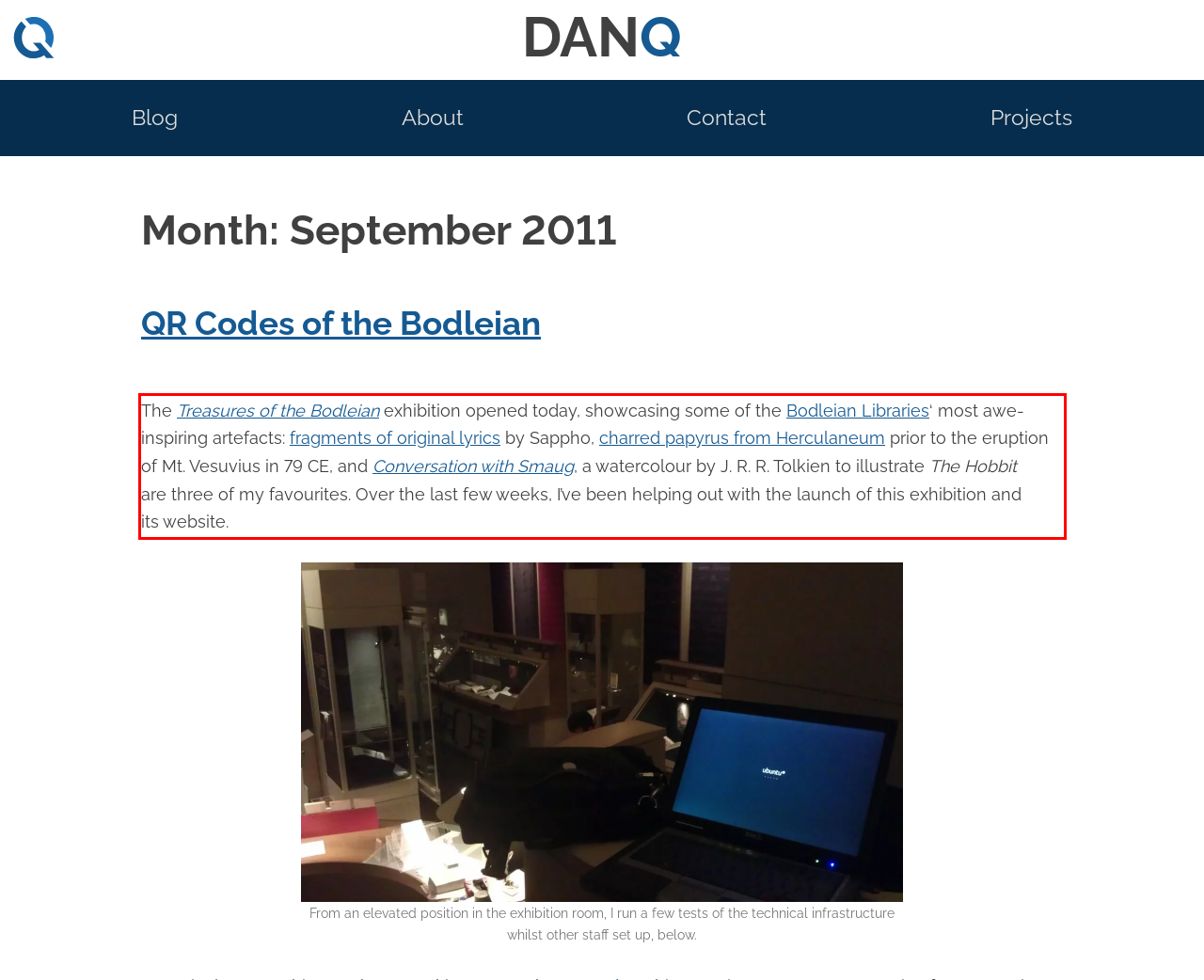Please identify the text within the red rectangular bounding box in the provided webpage screenshot.

The Treasures of the Bodleian exhibition opened today, showcasing some of the Bodleian Libraries‘ most awe-inspiring artefacts: fragments of original lyrics by Sappho, charred papyrus from Herculaneum prior to the eruption of Mt. Vesuvius in 79 CE, and Conversation with Smaug, a watercolour by J. R. R. Tolkien to illustrate The Hobbit are three of my favourites. Over the last few weeks, I’ve been helping out with the launch of this exhibition and its website.